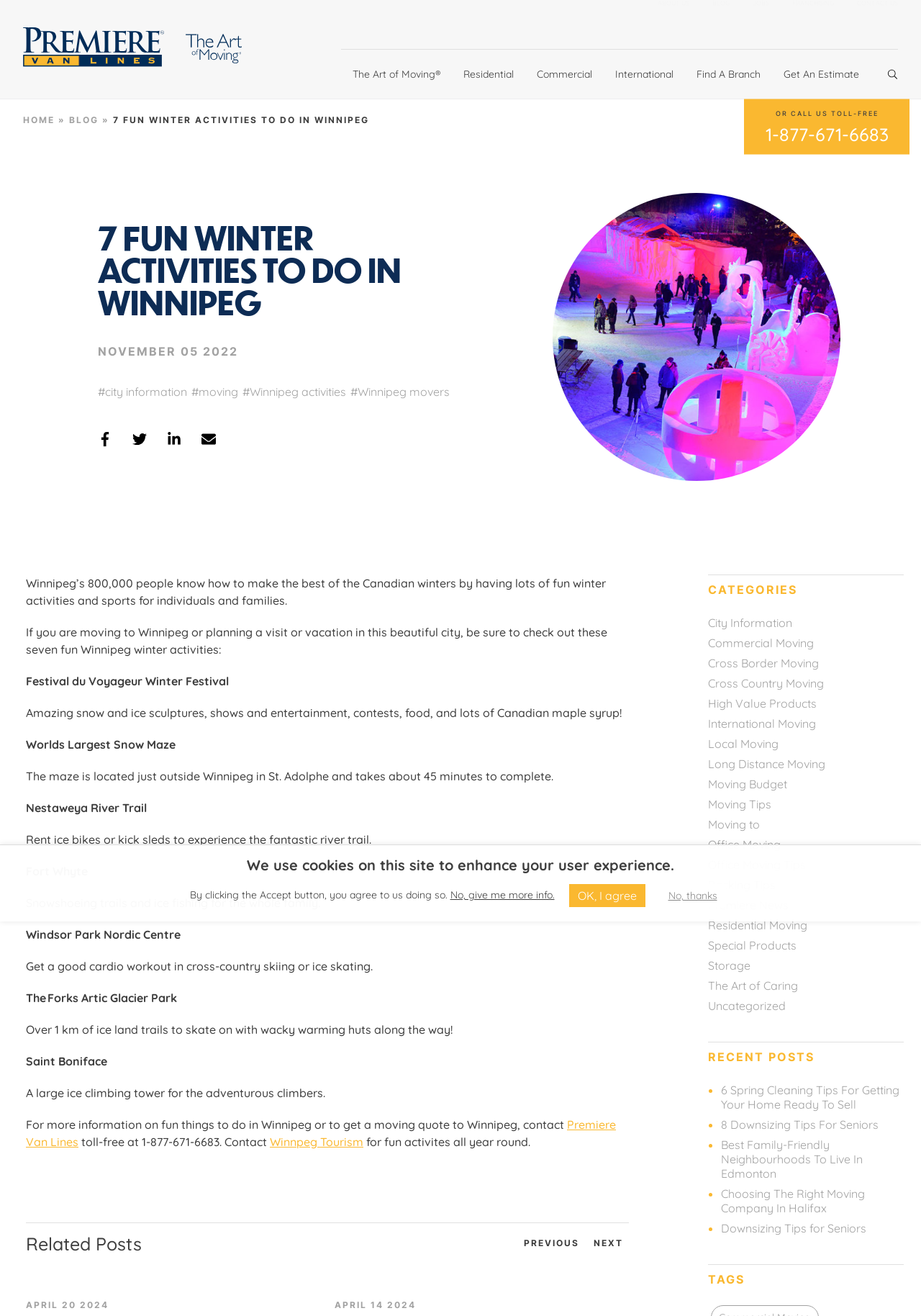How many fun winter activities are mentioned in the article?
Refer to the image and answer the question using a single word or phrase.

7